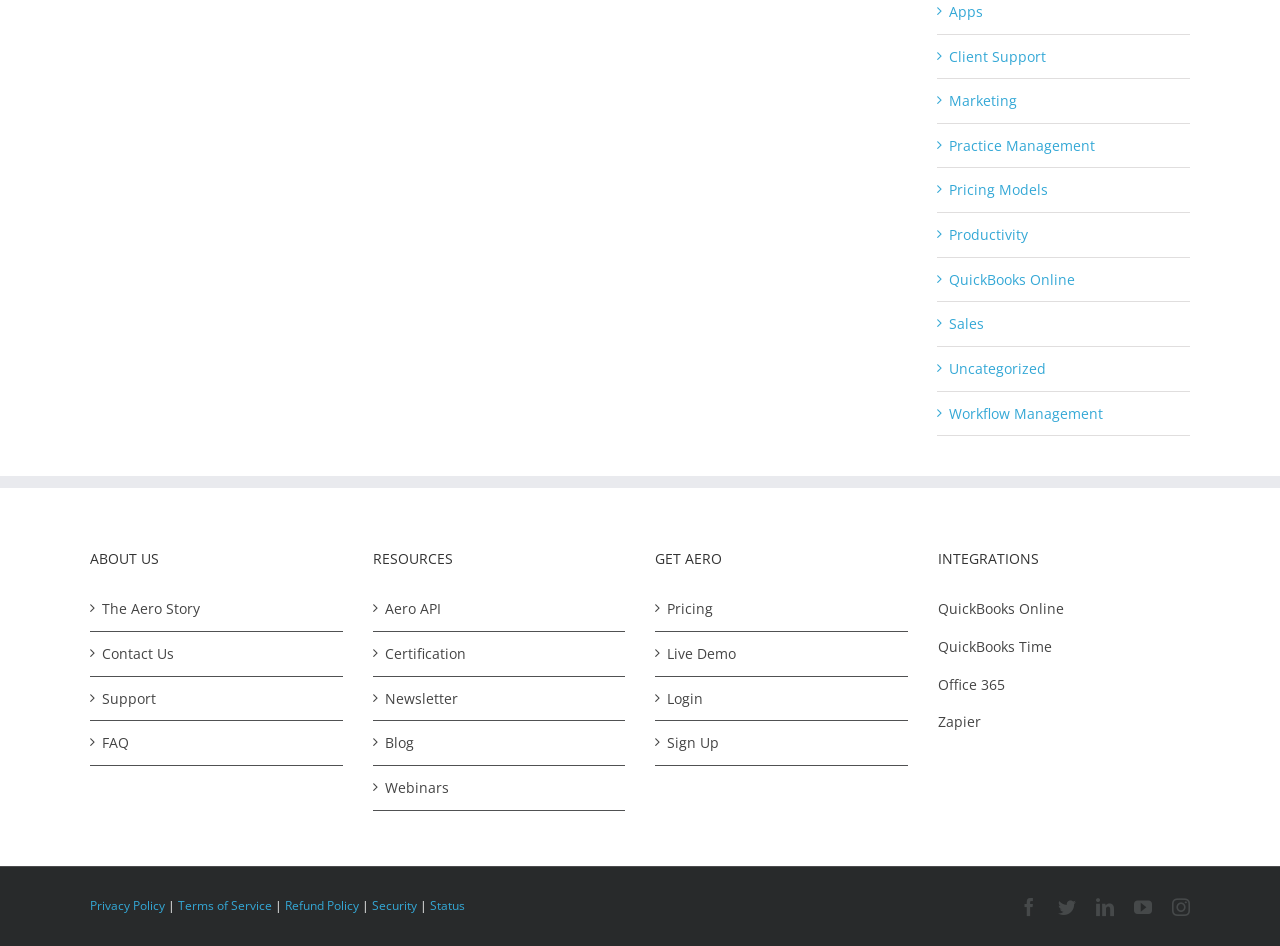What social media platforms can I follow Aero on?
Offer a detailed and full explanation in response to the question.

At the bottom of the webpage, I found a section with links to various social media platforms, including Facebook, Twitter, LinkedIn, YouTube, and Instagram. These links suggest that Aero has a presence on these platforms and users can follow them to stay updated.